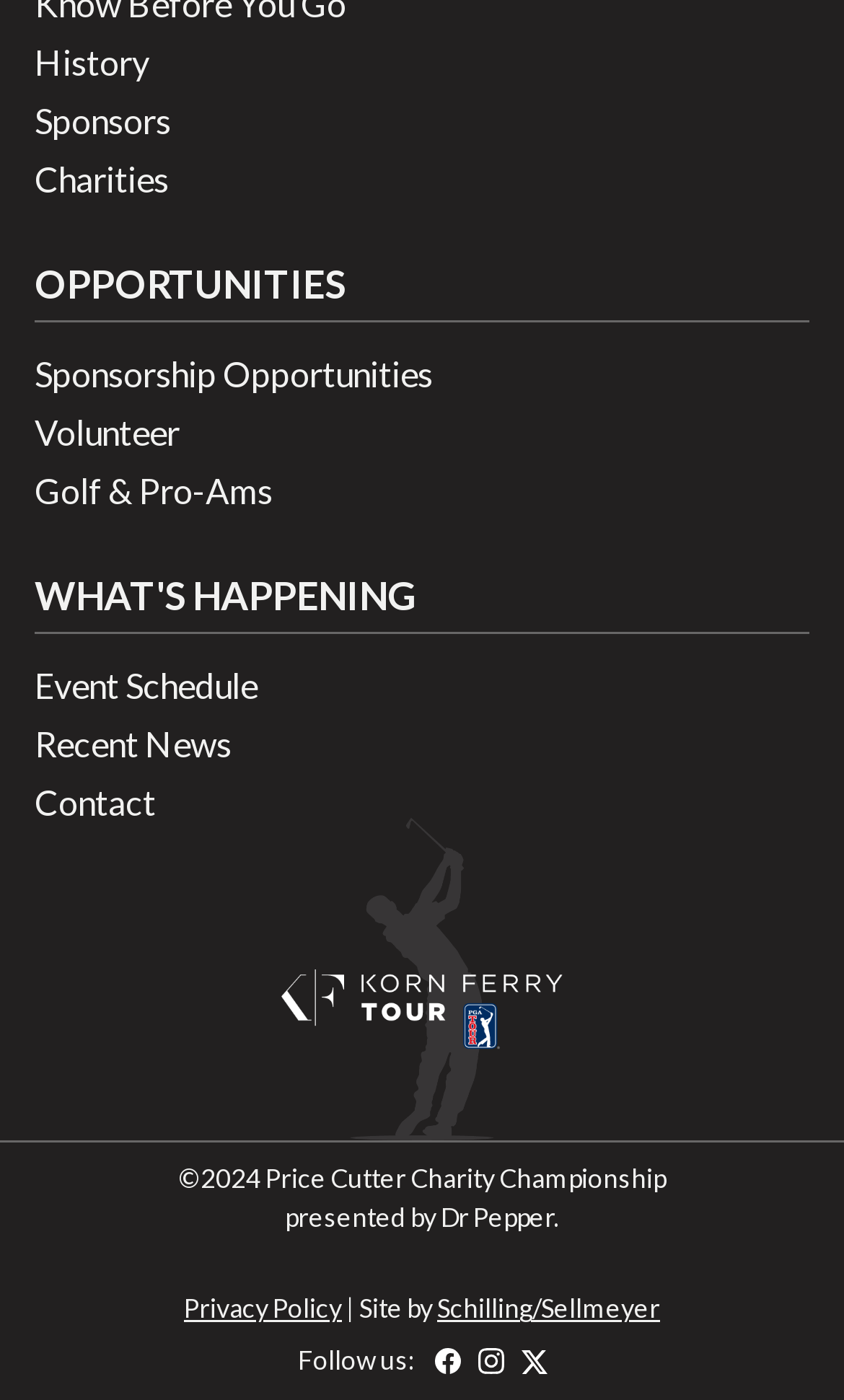Show me the bounding box coordinates of the clickable region to achieve the task as per the instruction: "Check event schedule".

[0.041, 0.471, 0.959, 0.508]